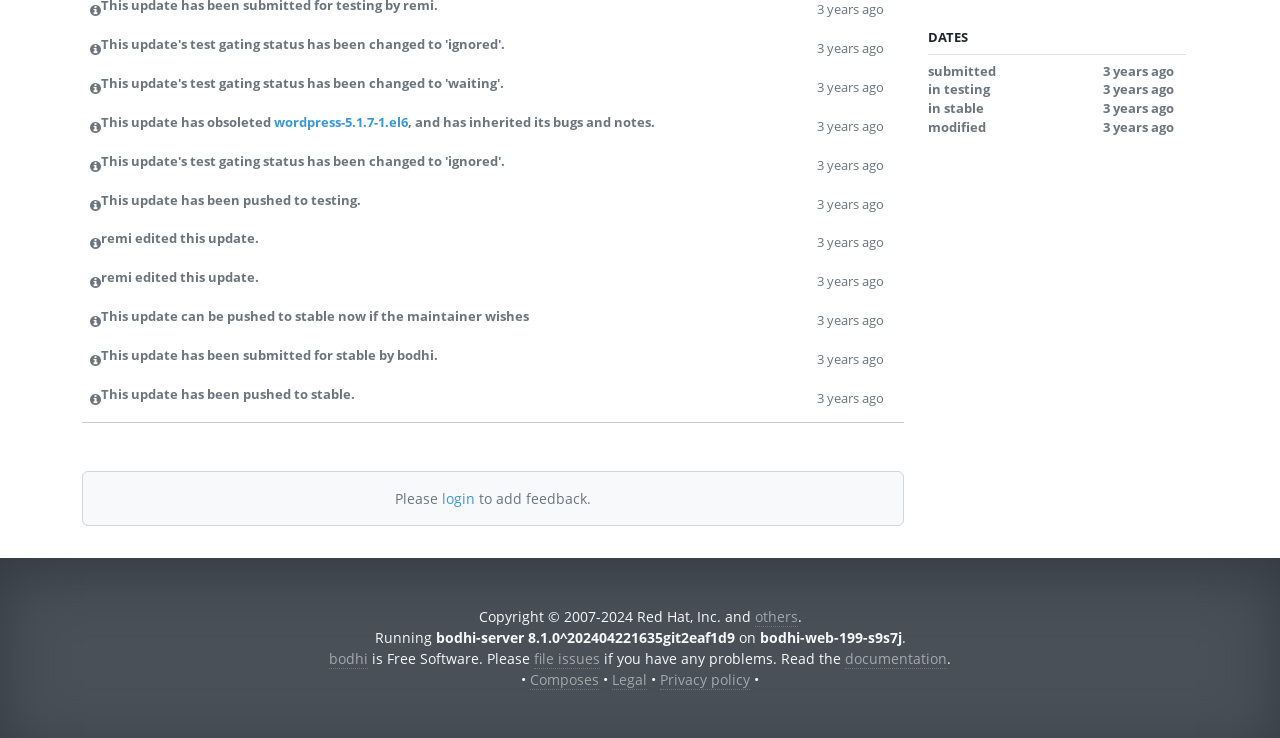Extract the bounding box coordinates for the described element: "Russian Blonde Hair Women". The coordinates should be represented as four float numbers between 0 and 1: [left, top, right, bottom].

None